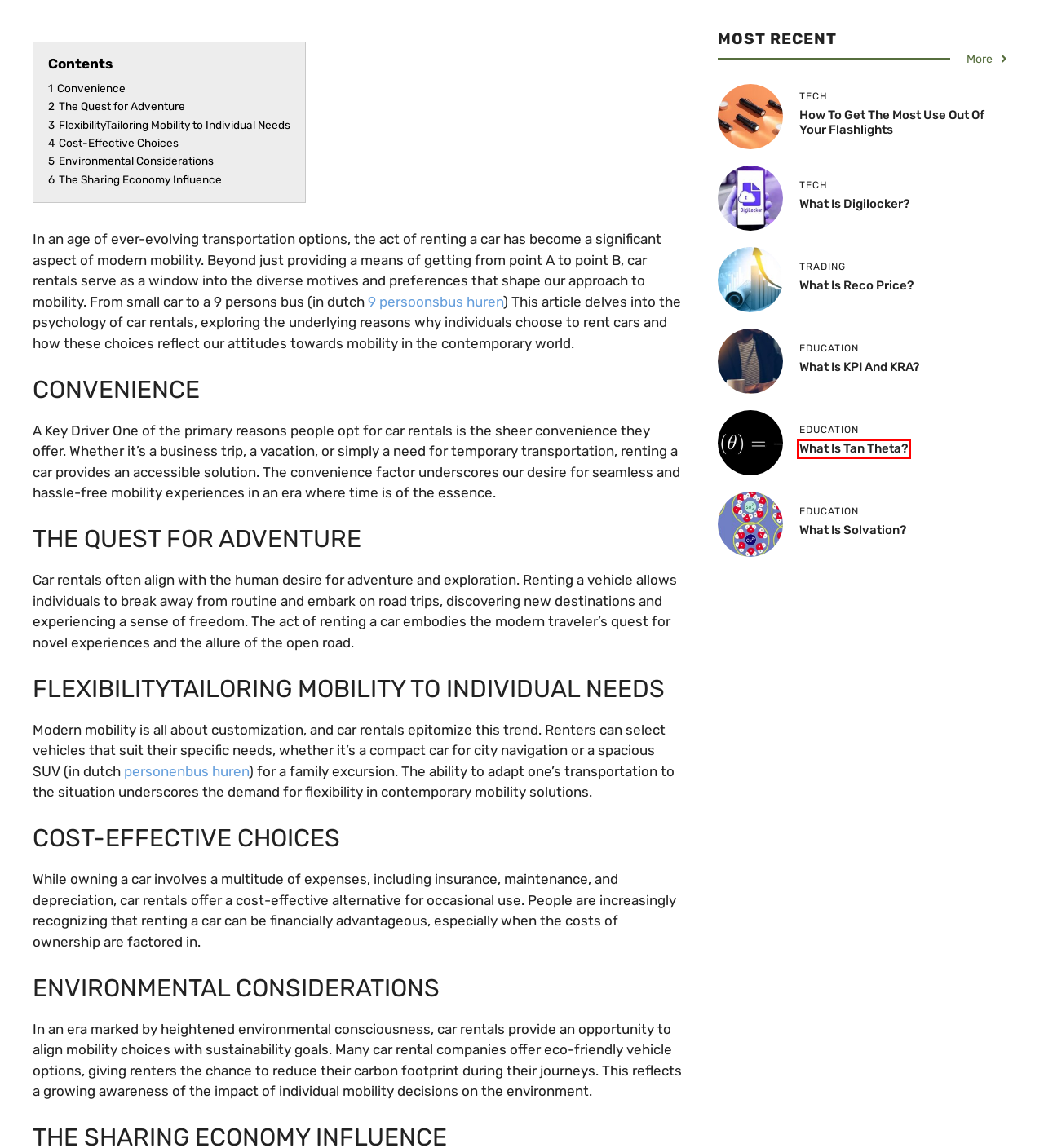You have been given a screenshot of a webpage, where a red bounding box surrounds a UI element. Identify the best matching webpage description for the page that loads after the element in the bounding box is clicked. Options include:
A. Automobiles - FilmyViral
B. What Is Digilocker? - FilmyViral
C. How To Get The Most Use Out Of Your Flashlights - FilmyViral
D. 9 persoonsbus huren
E. What Is Tan Theta? - FilmyViral
F. What Is A Writ Petition? - FilmyViral
G. What Is Reco Price? - FilmyViral
H. What Is KPI And KRA? - FilmyViral

E